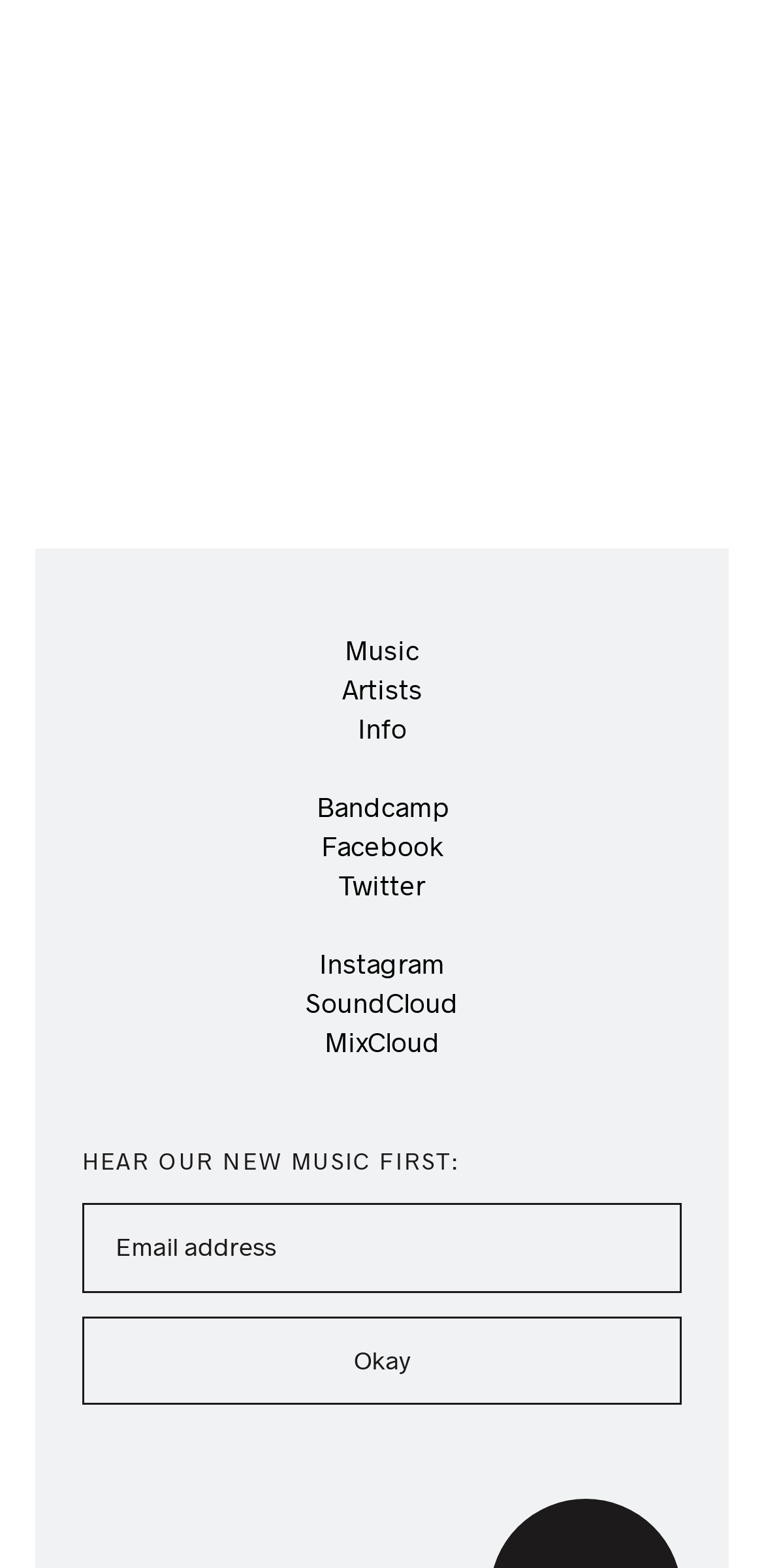What is the purpose of the textbox?
Examine the image and provide an in-depth answer to the question.

The textbox has a label 'Email address' and is required, indicating that it is used to input an email address, likely for subscription or newsletter purposes.